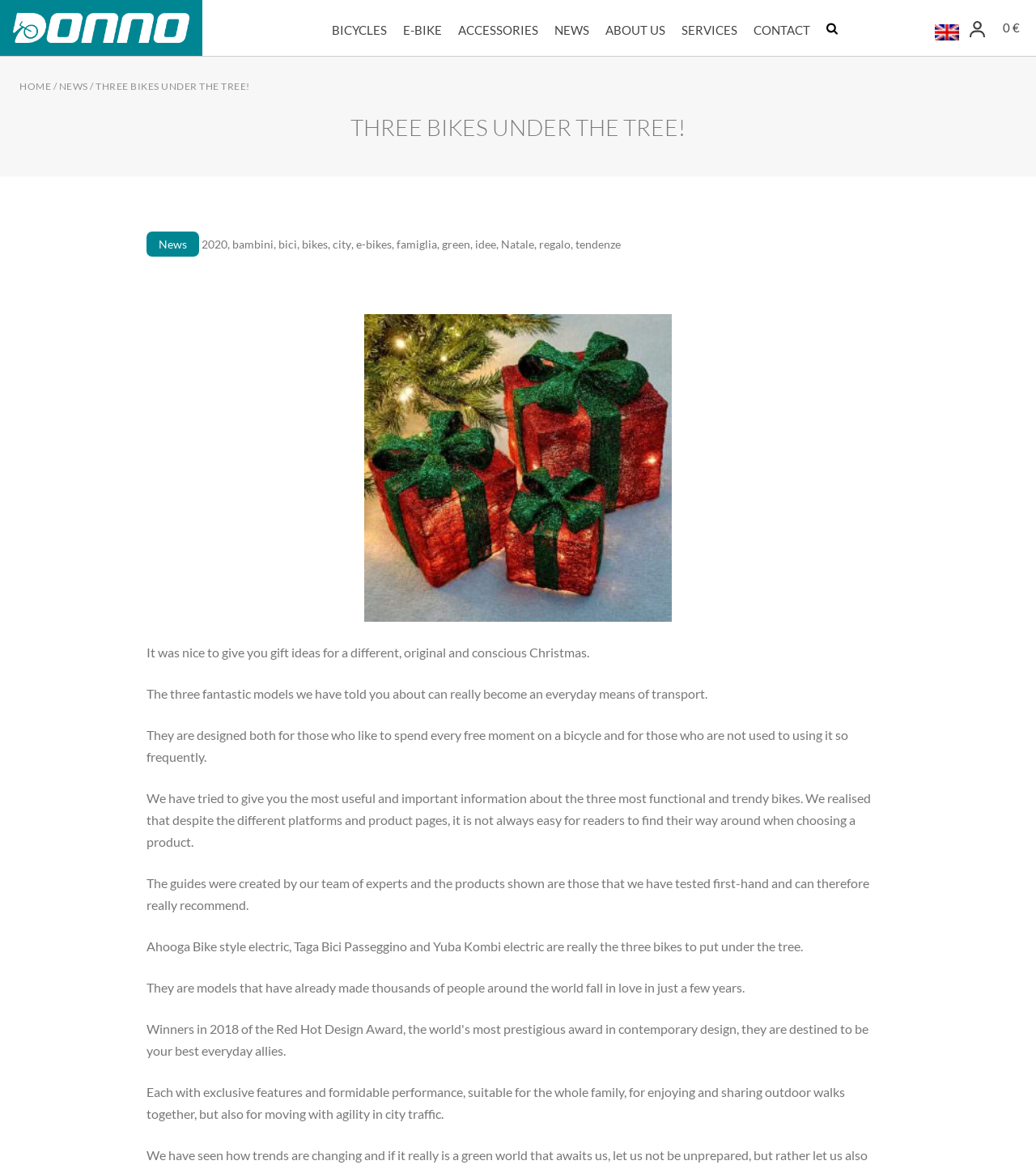What is the purpose of the guides on this webpage?
Please respond to the question with as much detail as possible.

The webpage mentions that the guides were created by a team of experts to provide readers with useful and important information about the featured bikes. The guides aim to help readers navigate the product pages and make an informed decision when choosing a bike.